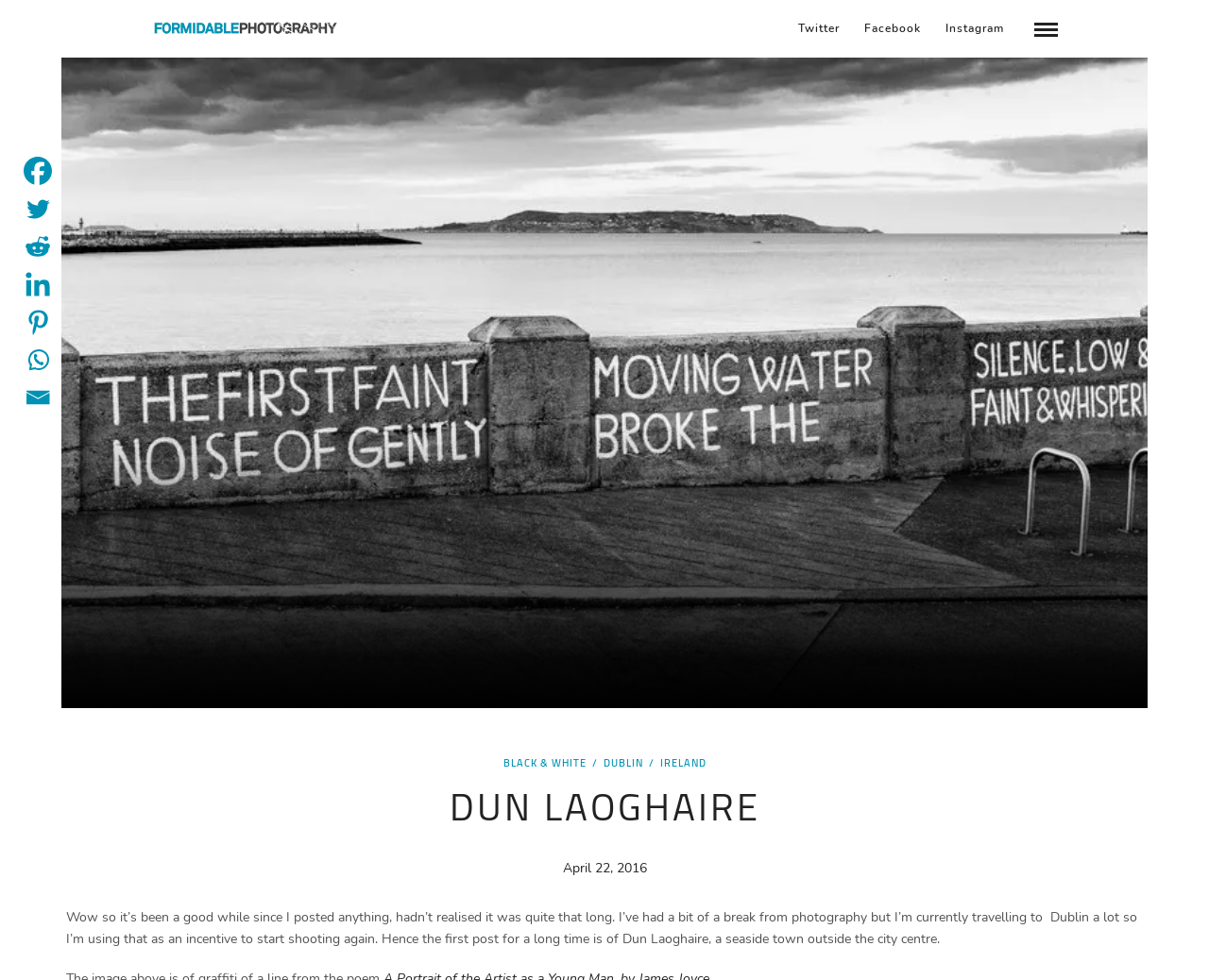What is the author's current activity?
Using the image as a reference, give a one-word or short phrase answer.

Travelling to Dublin